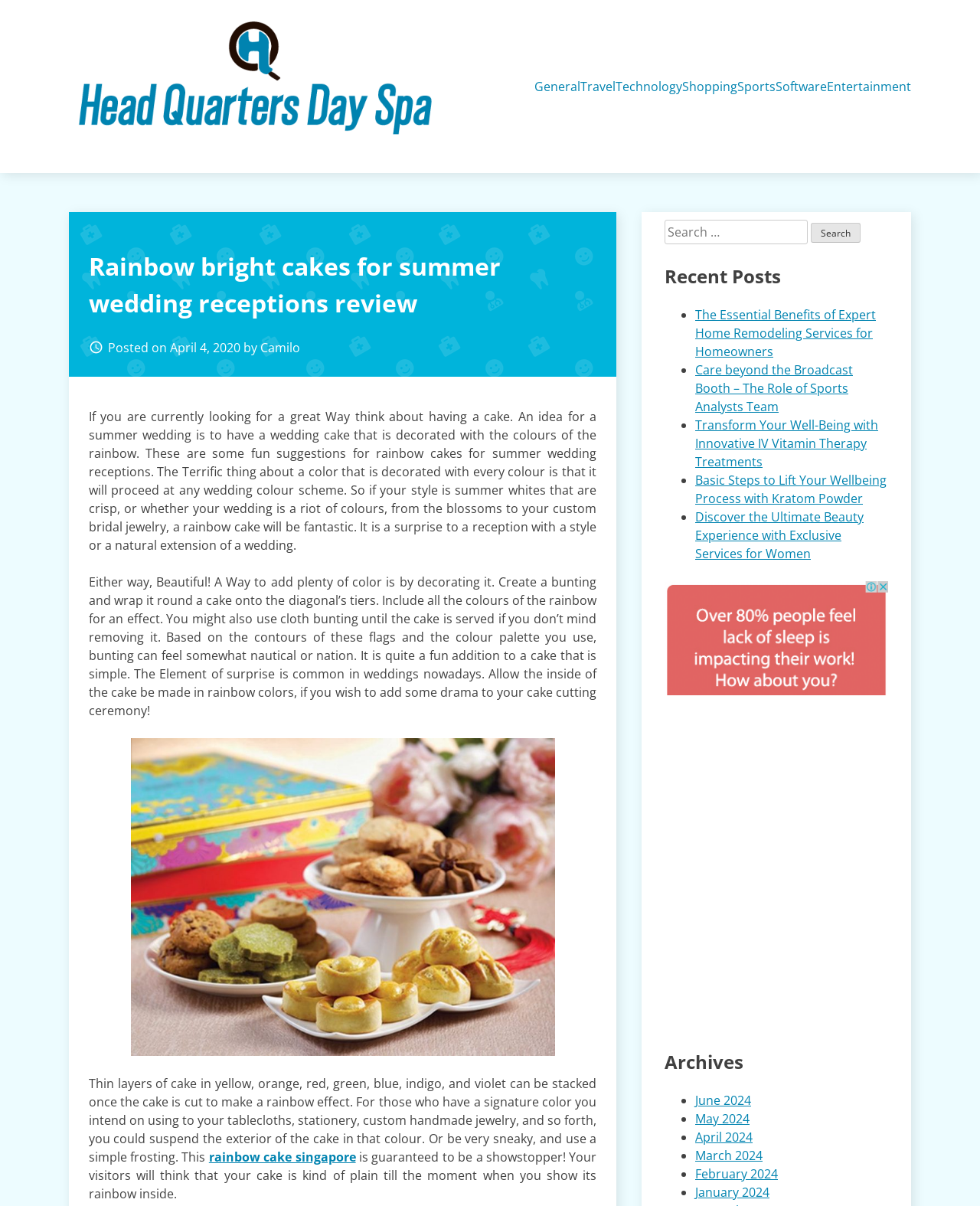Select the bounding box coordinates of the element I need to click to carry out the following instruction: "Click on the 'Head Quarters Day Spa' link".

[0.07, 0.013, 0.445, 0.131]